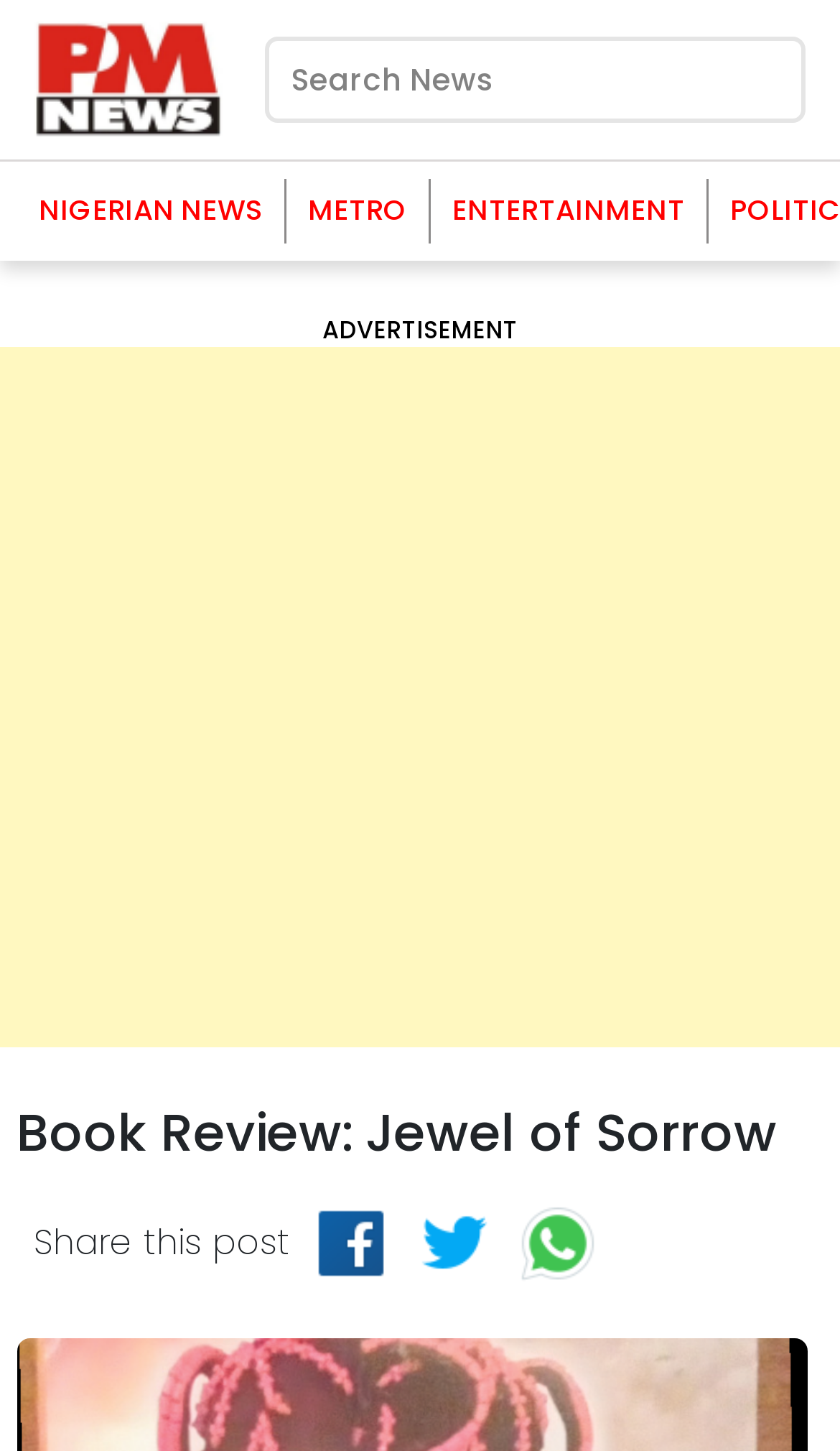What is the title of the book being reviewed?
Observe the image and answer the question with a one-word or short phrase response.

Jewel of Sorrow